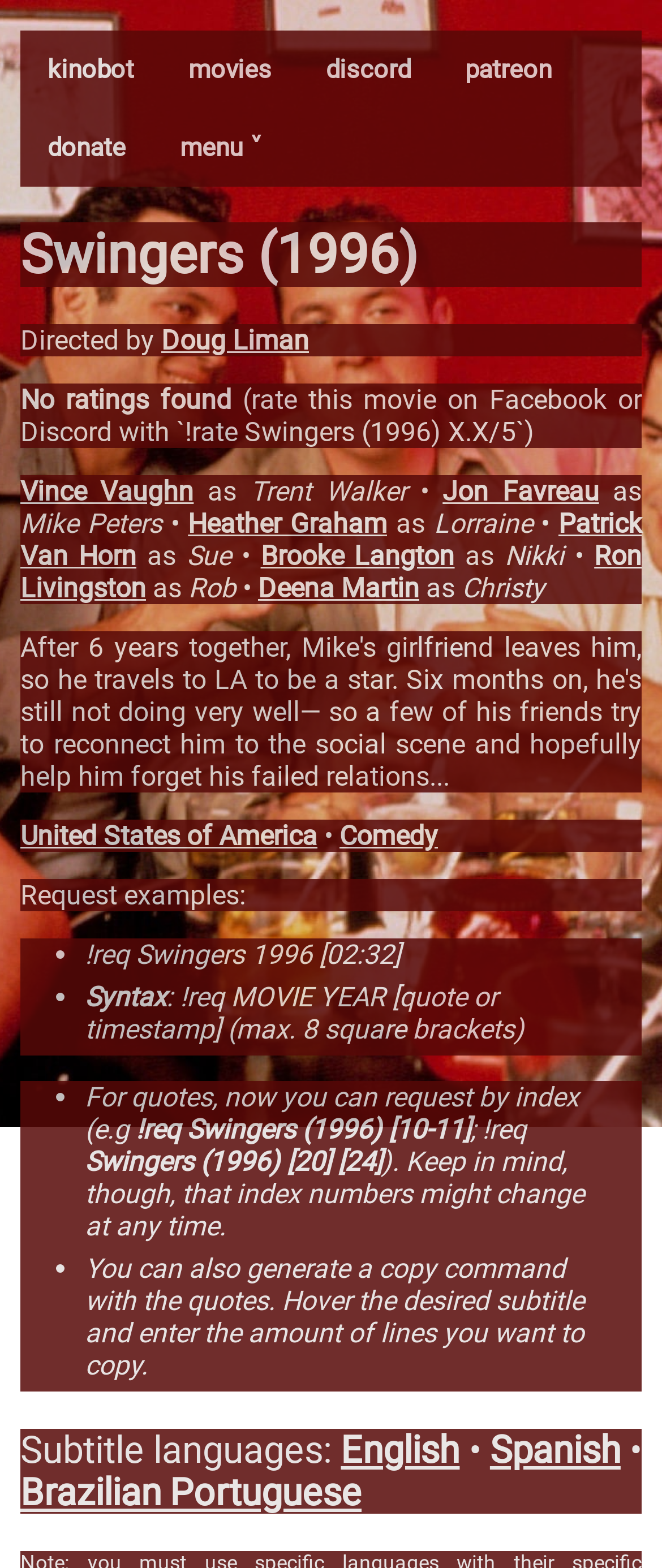Locate the bounding box coordinates of the segment that needs to be clicked to meet this instruction: "View promotional ideas".

None